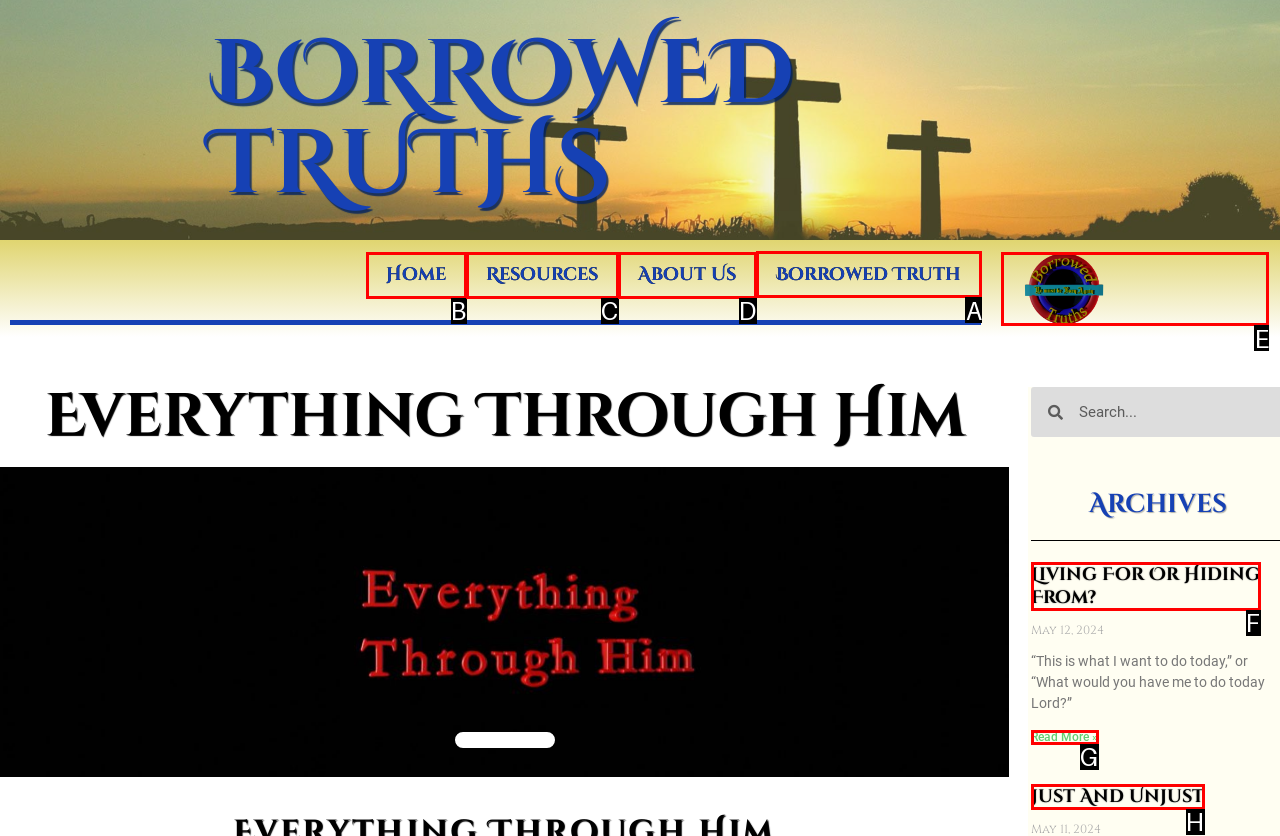Specify which HTML element I should click to complete this instruction: Go to Borrowed Truth Answer with the letter of the relevant option.

A